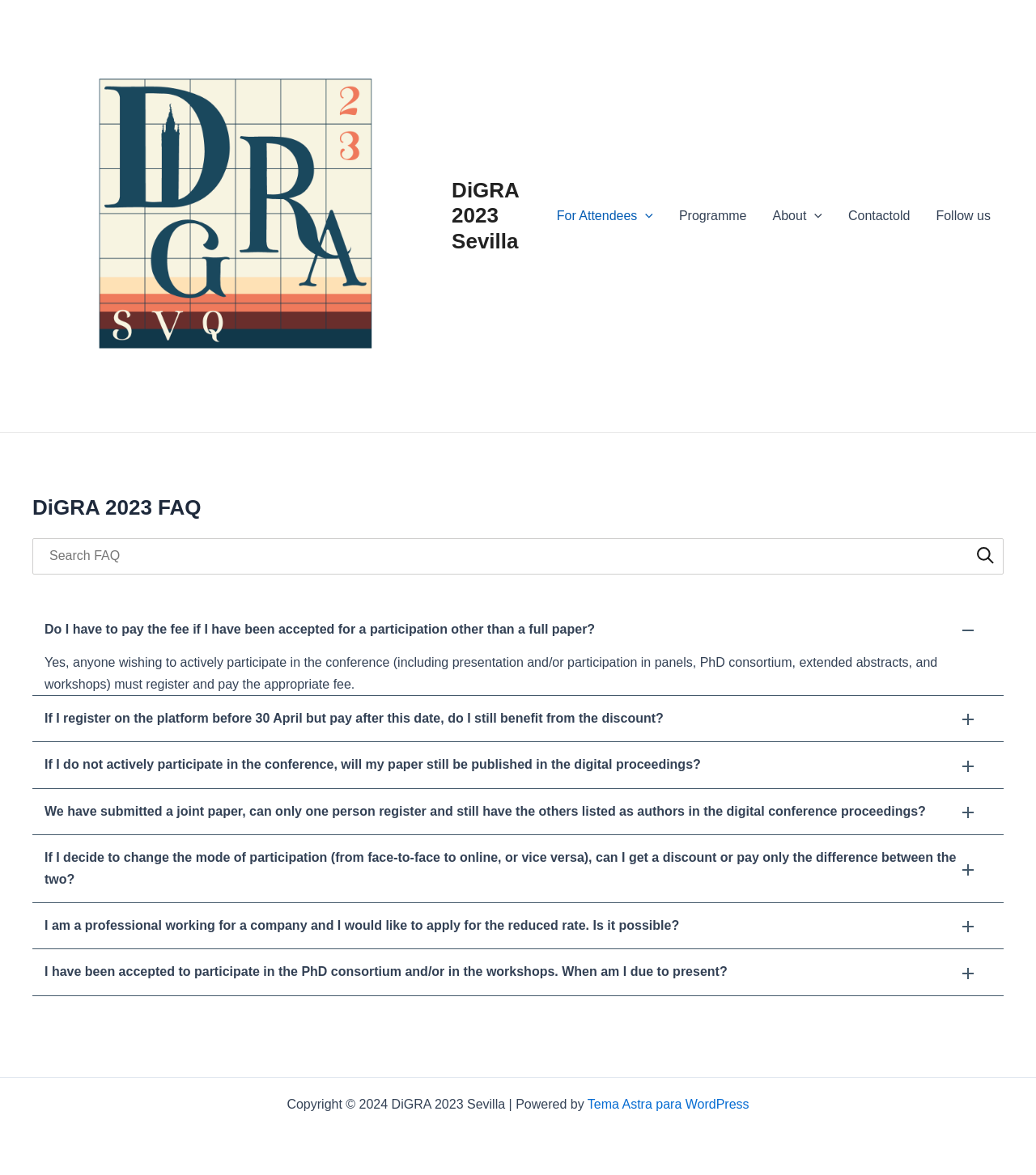Indicate the bounding box coordinates of the clickable region to achieve the following instruction: "Go to Programme."

[0.643, 0.156, 0.733, 0.211]